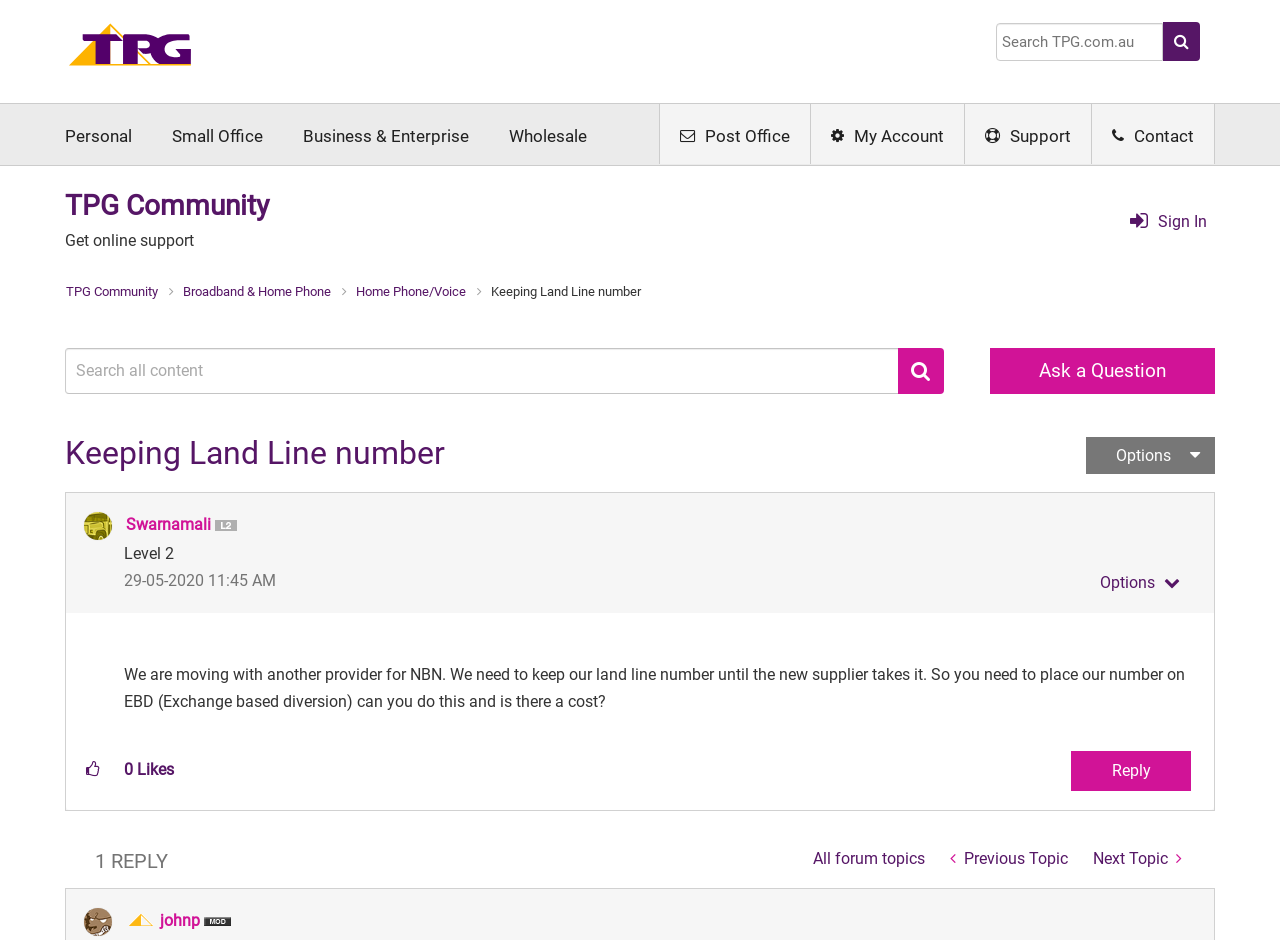How many replies are there to the question? From the image, respond with a single word or brief phrase.

1